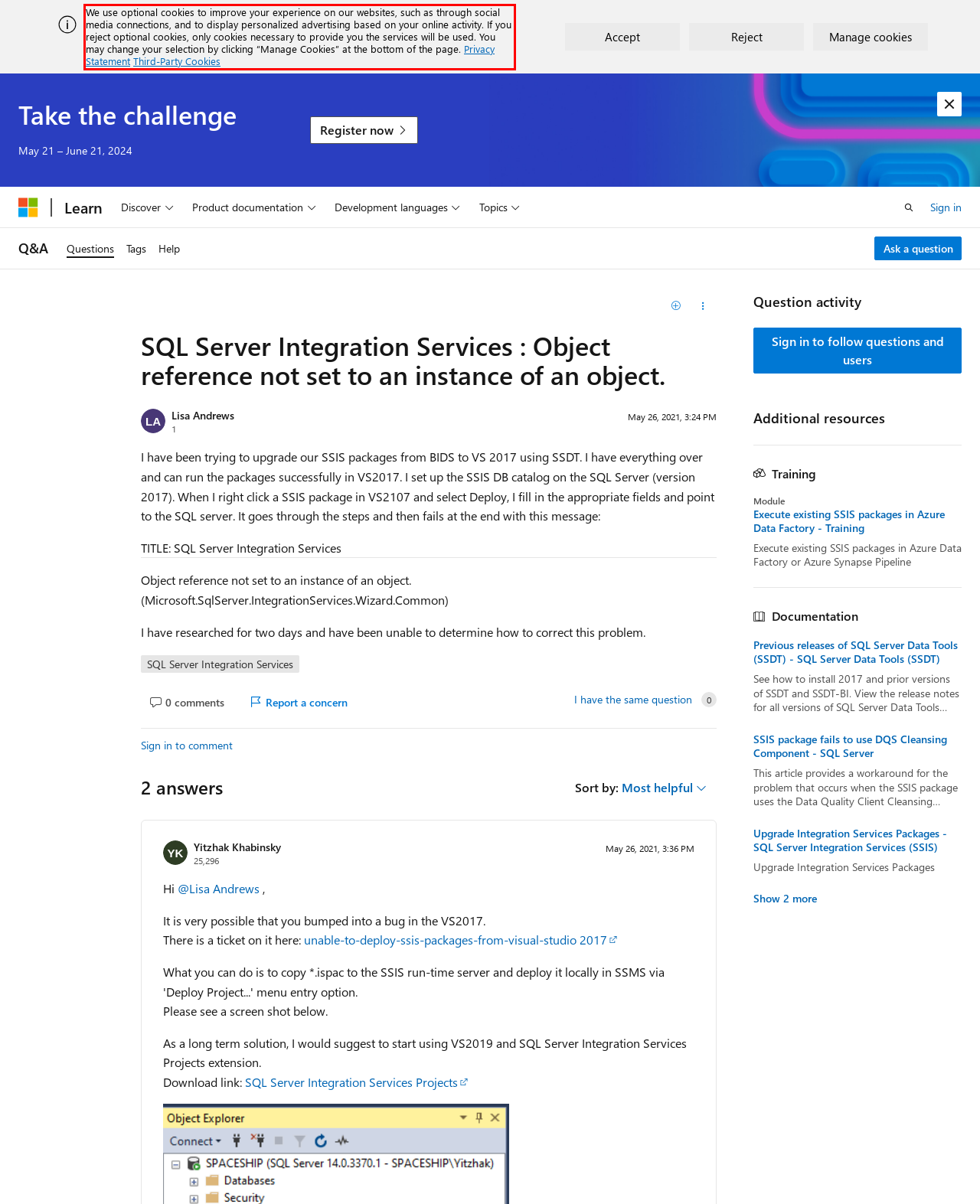Inspect the webpage screenshot that has a red bounding box and use OCR technology to read and display the text inside the red bounding box.

We use optional cookies to improve your experience on our websites, such as through social media connections, and to display personalized advertising based on your online activity. If you reject optional cookies, only cookies necessary to provide you the services will be used. You may change your selection by clicking “Manage Cookies” at the bottom of the page. Privacy Statement Third-Party Cookies